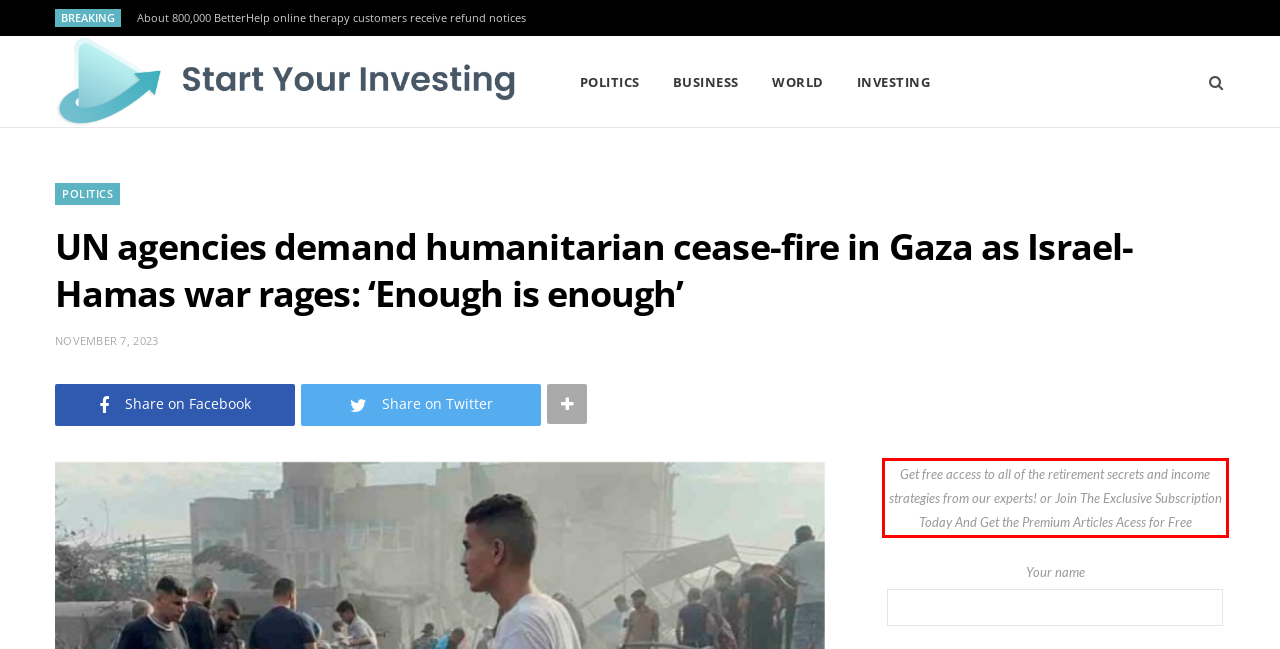Please identify the text within the red rectangular bounding box in the provided webpage screenshot.

Get free access to all of the retirement secrets and income strategies from our experts! or Join The Exclusive Subscription Today And Get the Premium Articles Acess for Free